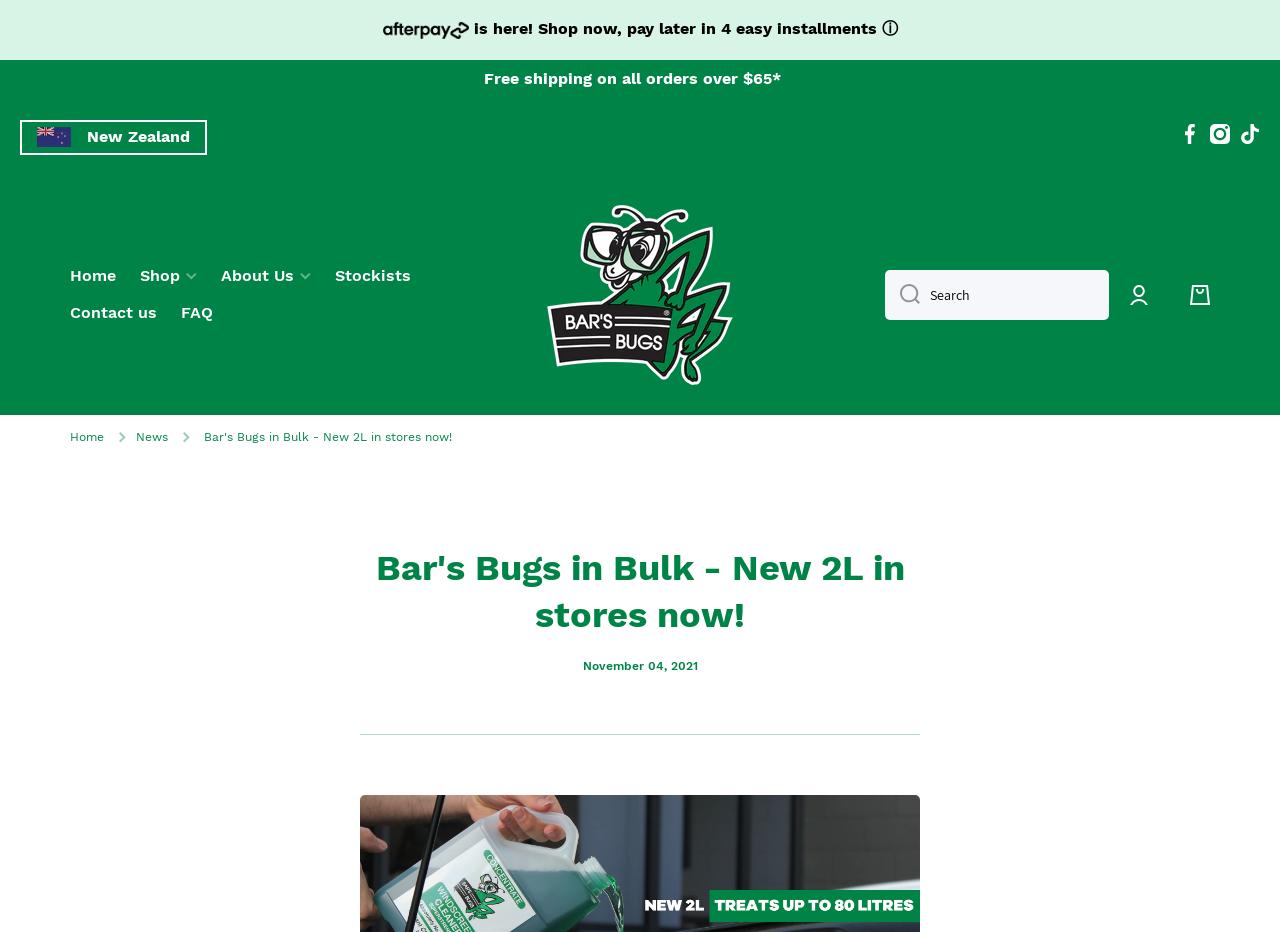Respond to the question below with a single word or phrase: What is the search button icon?

magnifying glass